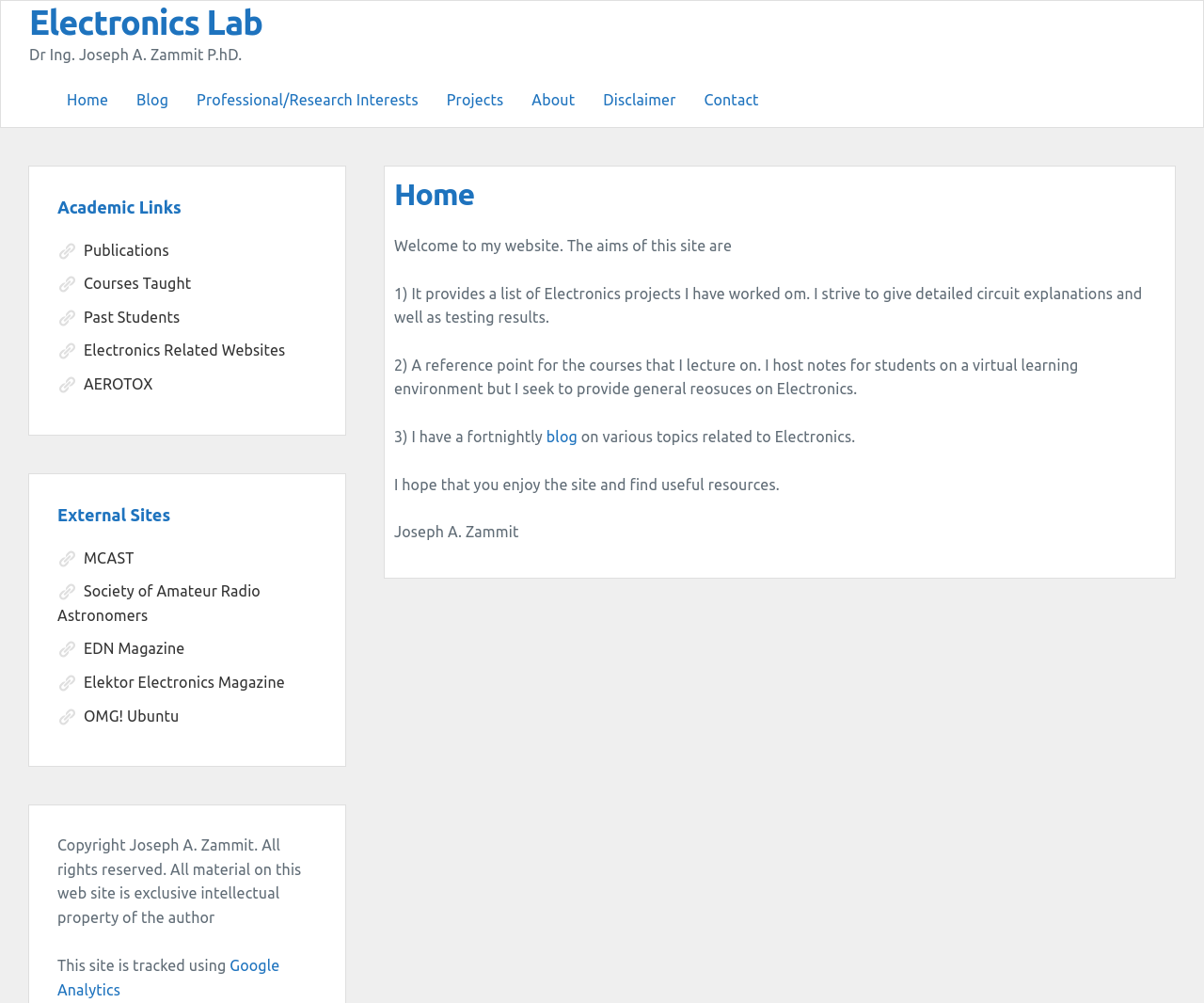Using the webpage screenshot, find the UI element described by Electronics Related Websites. Provide the bounding box coordinates in the format (top-left x, top-left y, bottom-right x, bottom-right y), ensuring all values are floating point numbers between 0 and 1.

[0.048, 0.336, 0.249, 0.363]